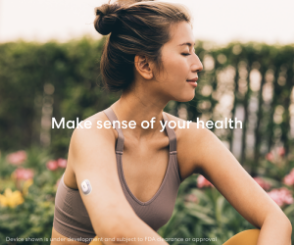What is attached to her arm?
Please provide a comprehensive answer based on the information in the image.

The woman has a health monitoring device affixed to her arm, which implies that she is using technology to track and manage her health, and is likely interested in gaining insights into her physical condition.